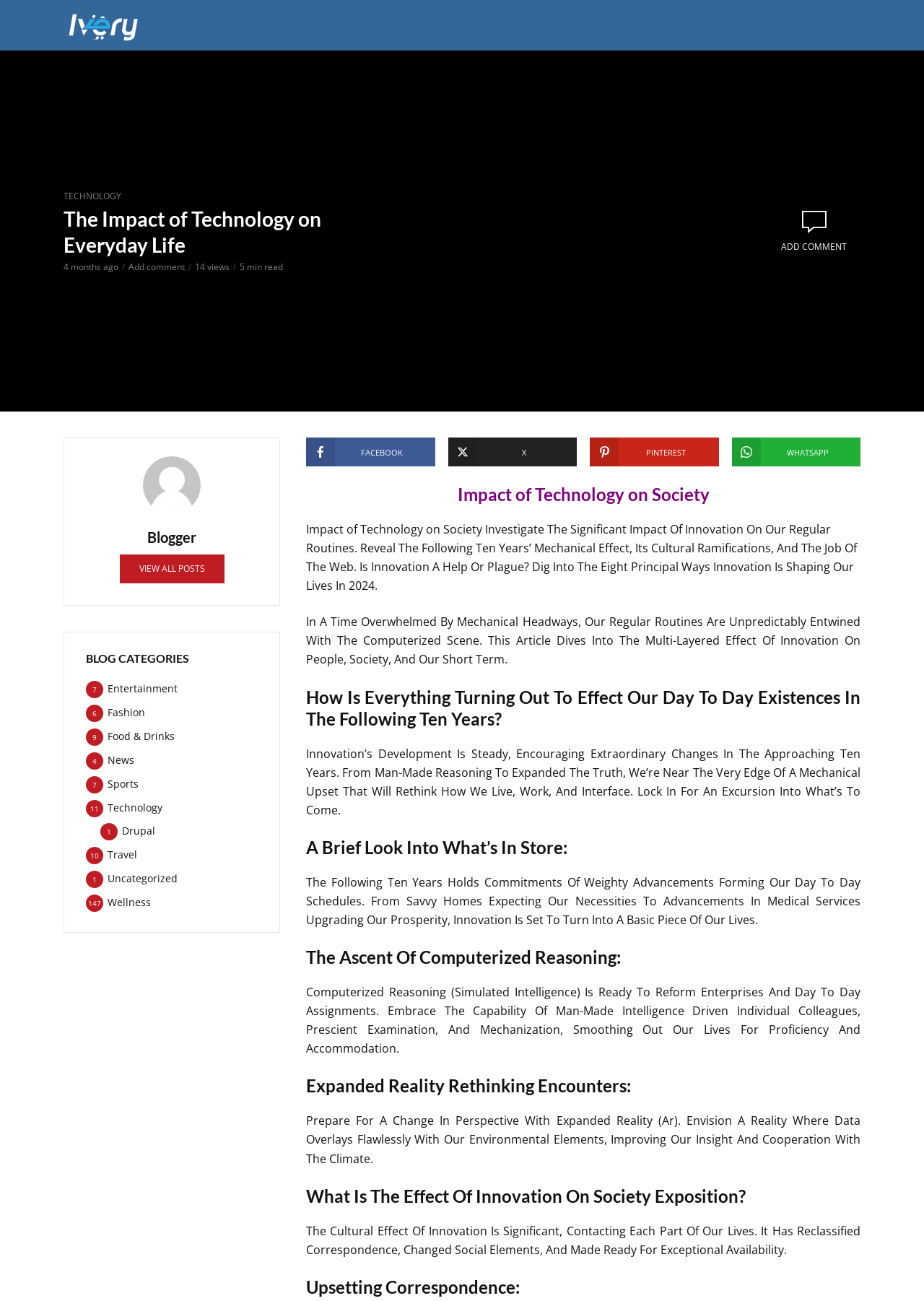From the screenshot, find the bounding box of the UI element matching this description: "Add comment". Supply the bounding box coordinates in the form [left, top, right, bottom], each a float between 0 and 1.

[0.826, 0.155, 0.936, 0.2]